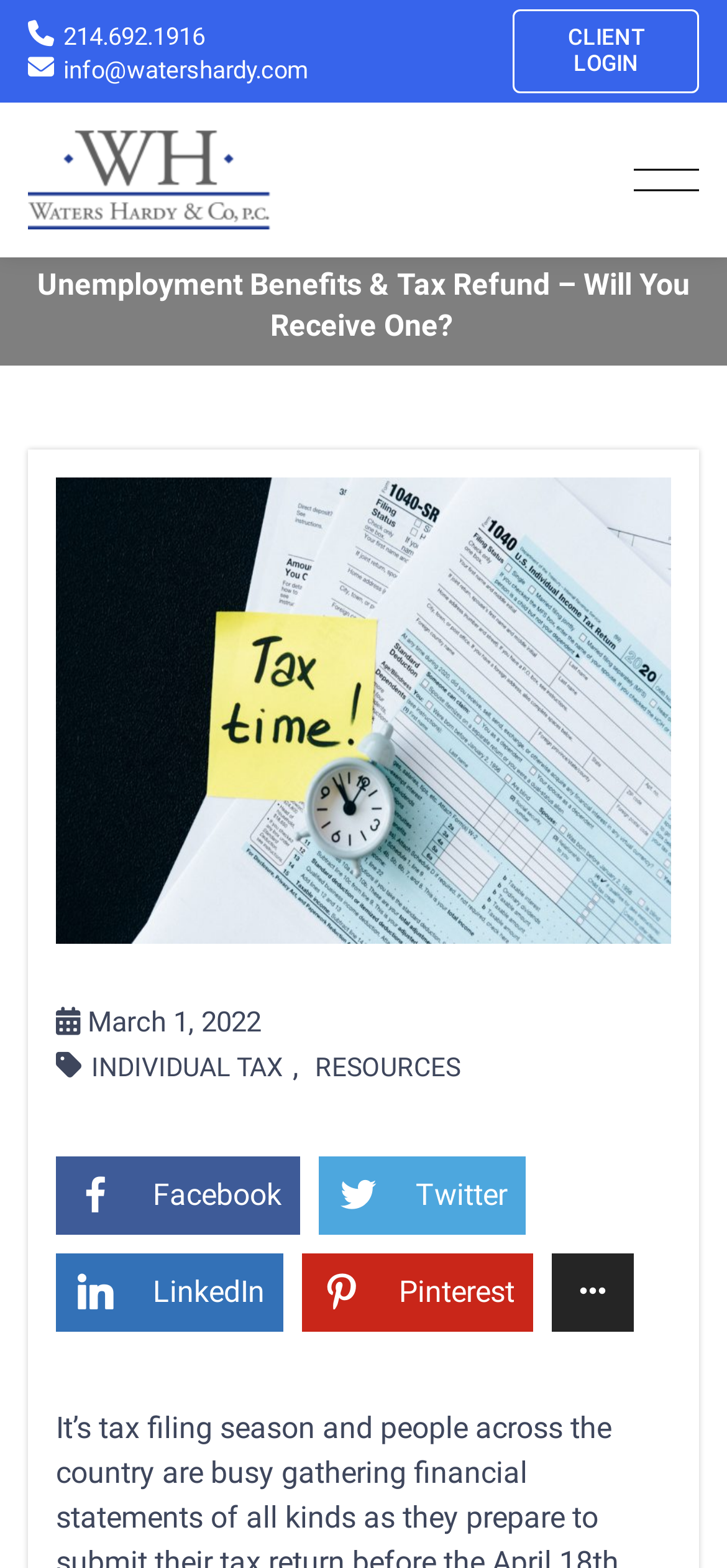Provide a thorough description of this webpage.

The webpage is about unemployment benefits and their impact on tax returns. At the top left, there is a site logo, which is an image. Below the logo, there is a heading that reads "Unemployment Benefits & Tax Refund – Will You Receive One?" accompanied by a large image related to the topic. 

To the right of the logo, there are three links: "214.692.1916", "info@watershardy.com", and "CLIENT LOGIN". The "CLIENT LOGIN" link is positioned at the top right corner of the page.

Below the heading, there is a date "March 1, 2022" followed by three links: "INDIVIDUAL TAX", "RESOURCES", and a series of social media links, including Facebook, Twitter, LinkedIn, and Pinterest. These links are positioned in the middle of the page.

At the bottom right, there is a layout table, but its content is not specified. Overall, the page has a total of 7 links, 3 images, and 1 layout table.